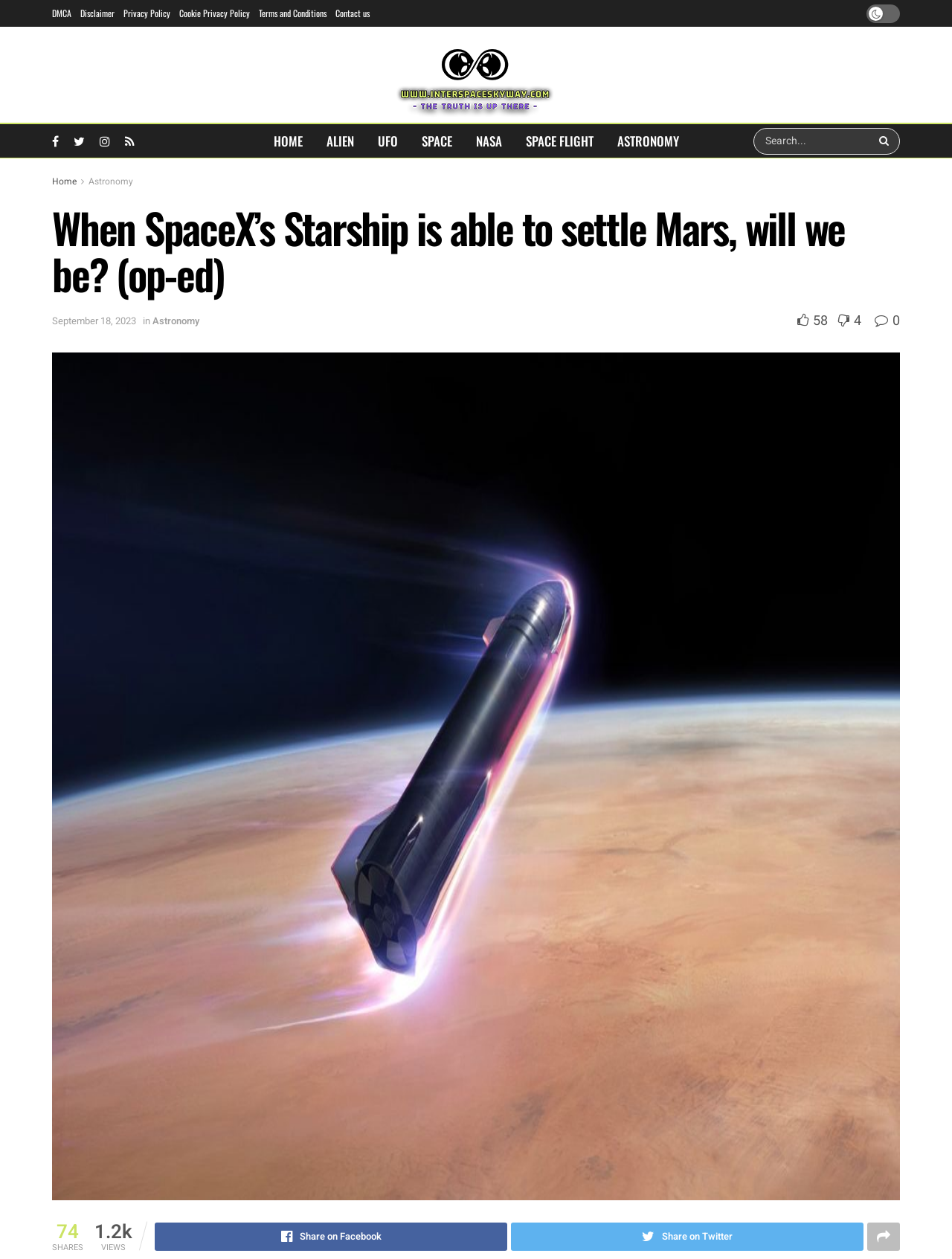Please locate the UI element described by "alt="Inter Space Sky Way"" and provide its bounding box coordinates.

[0.412, 0.025, 0.588, 0.093]